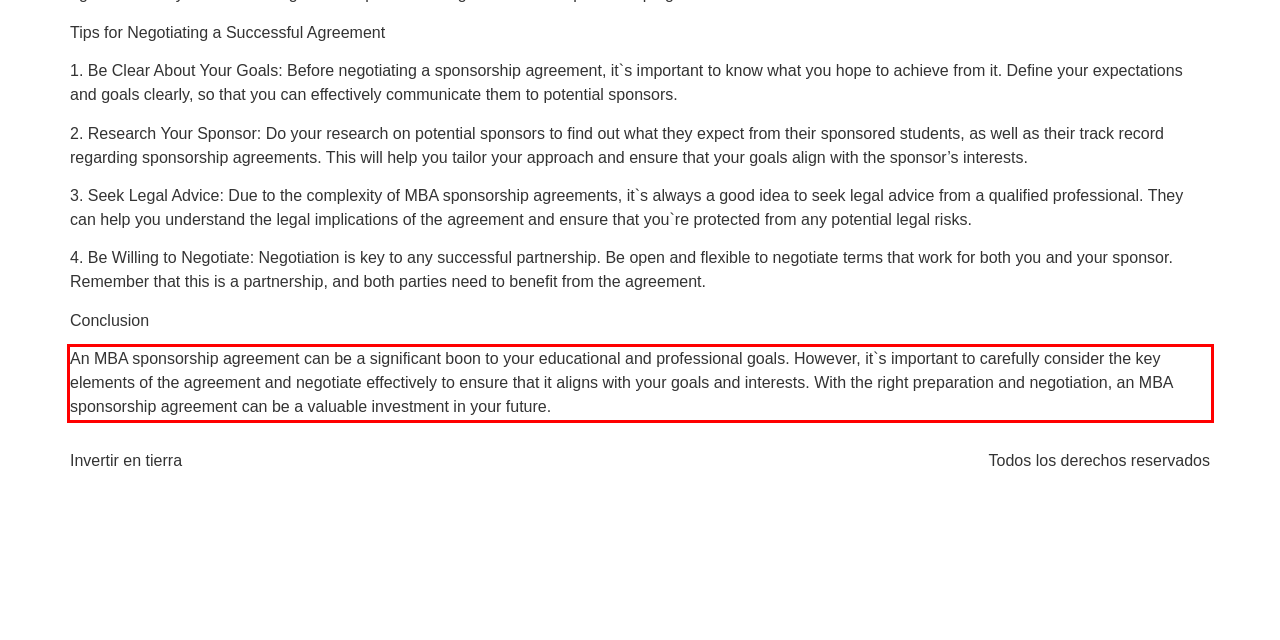With the provided screenshot of a webpage, locate the red bounding box and perform OCR to extract the text content inside it.

An MBA sponsorship agreement can be a significant boon to your educational and professional goals. However, it`s important to carefully consider the key elements of the agreement and negotiate effectively to ensure that it aligns with your goals and interests. With the right preparation and negotiation, an MBA sponsorship agreement can be a valuable investment in your future.